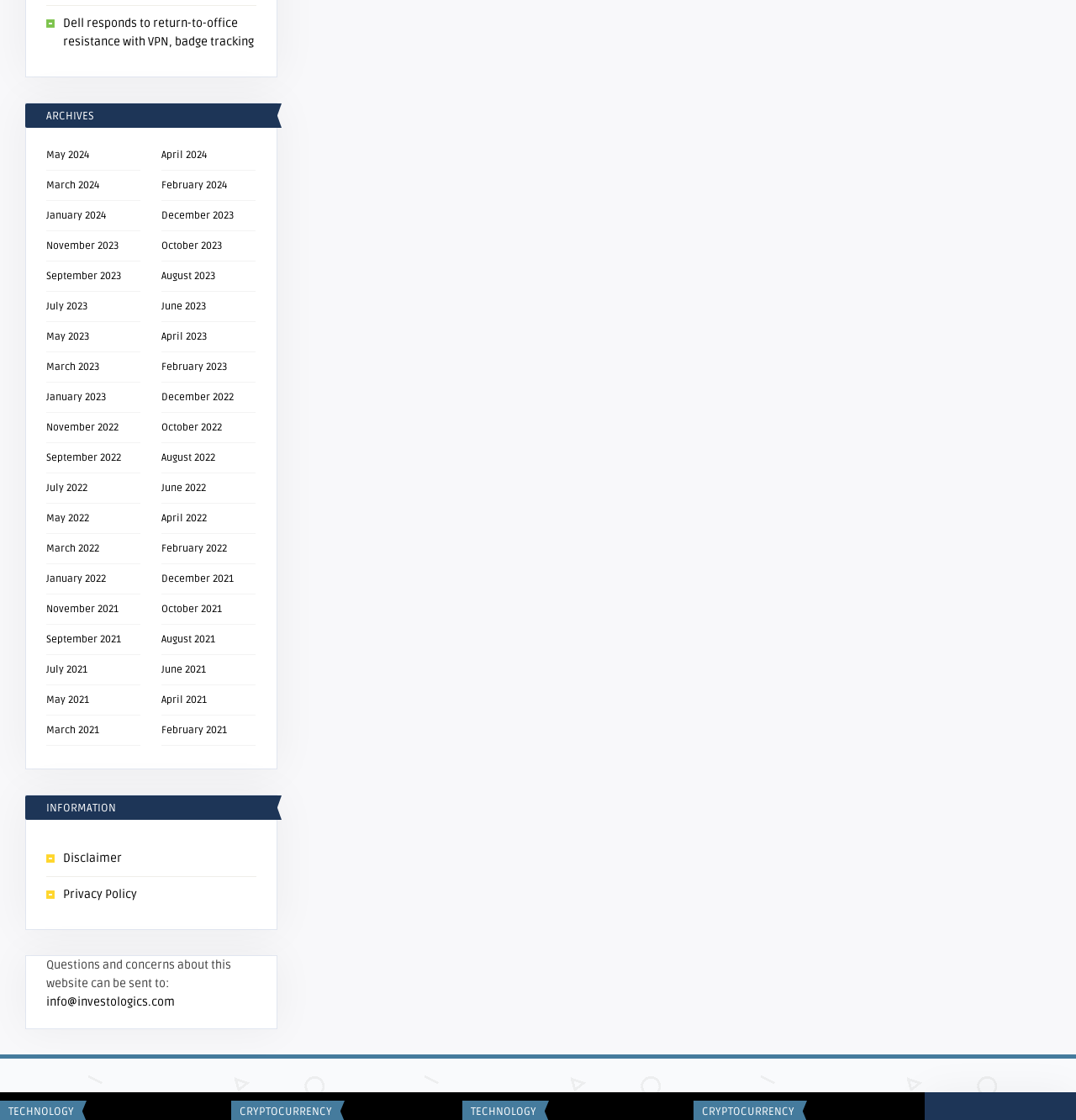Locate the bounding box coordinates of the region to be clicked to comply with the following instruction: "Read the 'Disclaimer' page". The coordinates must be four float numbers between 0 and 1, in the form [left, top, right, bottom].

[0.059, 0.76, 0.113, 0.772]